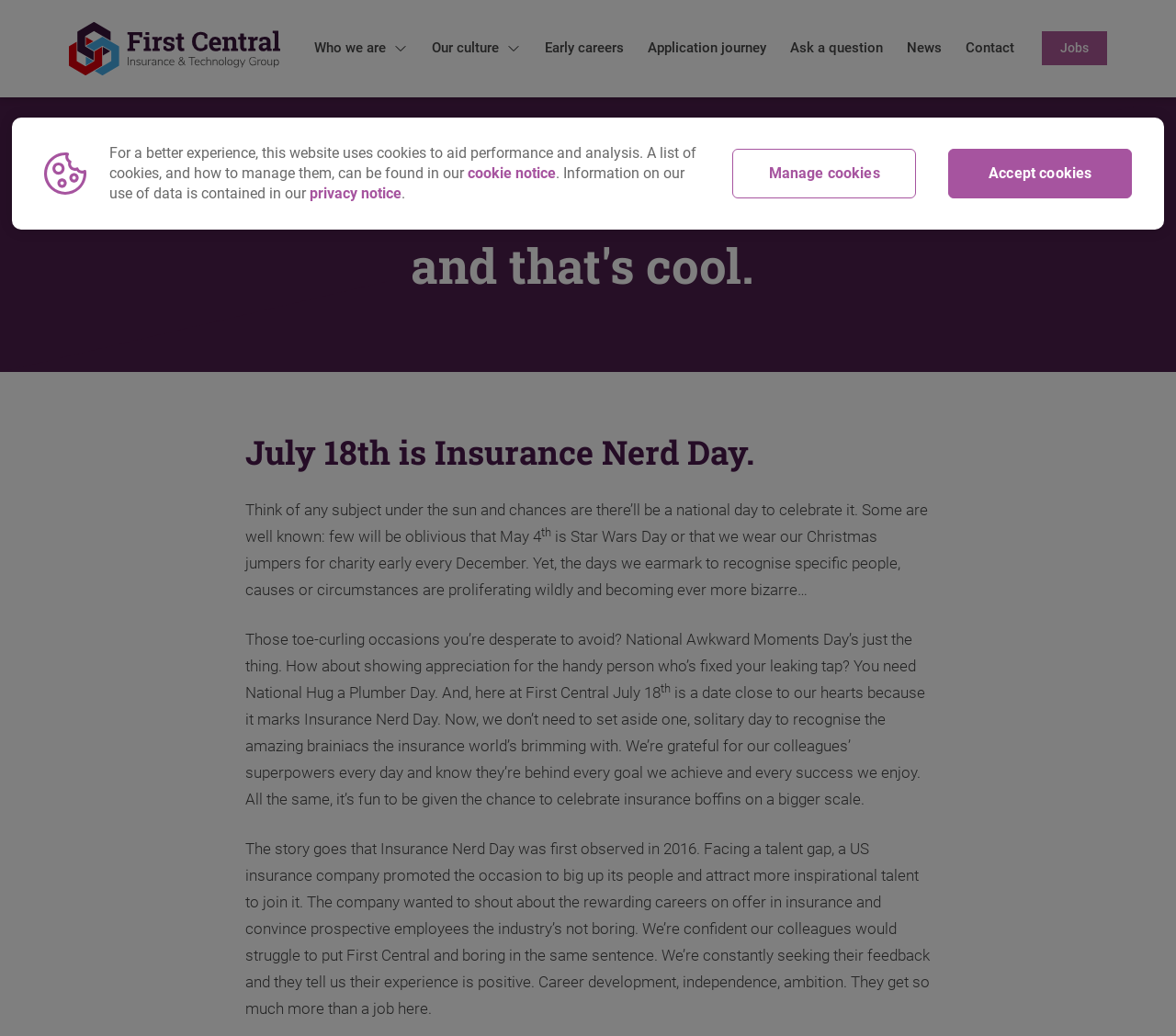Provide the bounding box coordinates for the area that should be clicked to complete the instruction: "Click on the 'Who we are' button".

[0.257, 0.032, 0.357, 0.062]